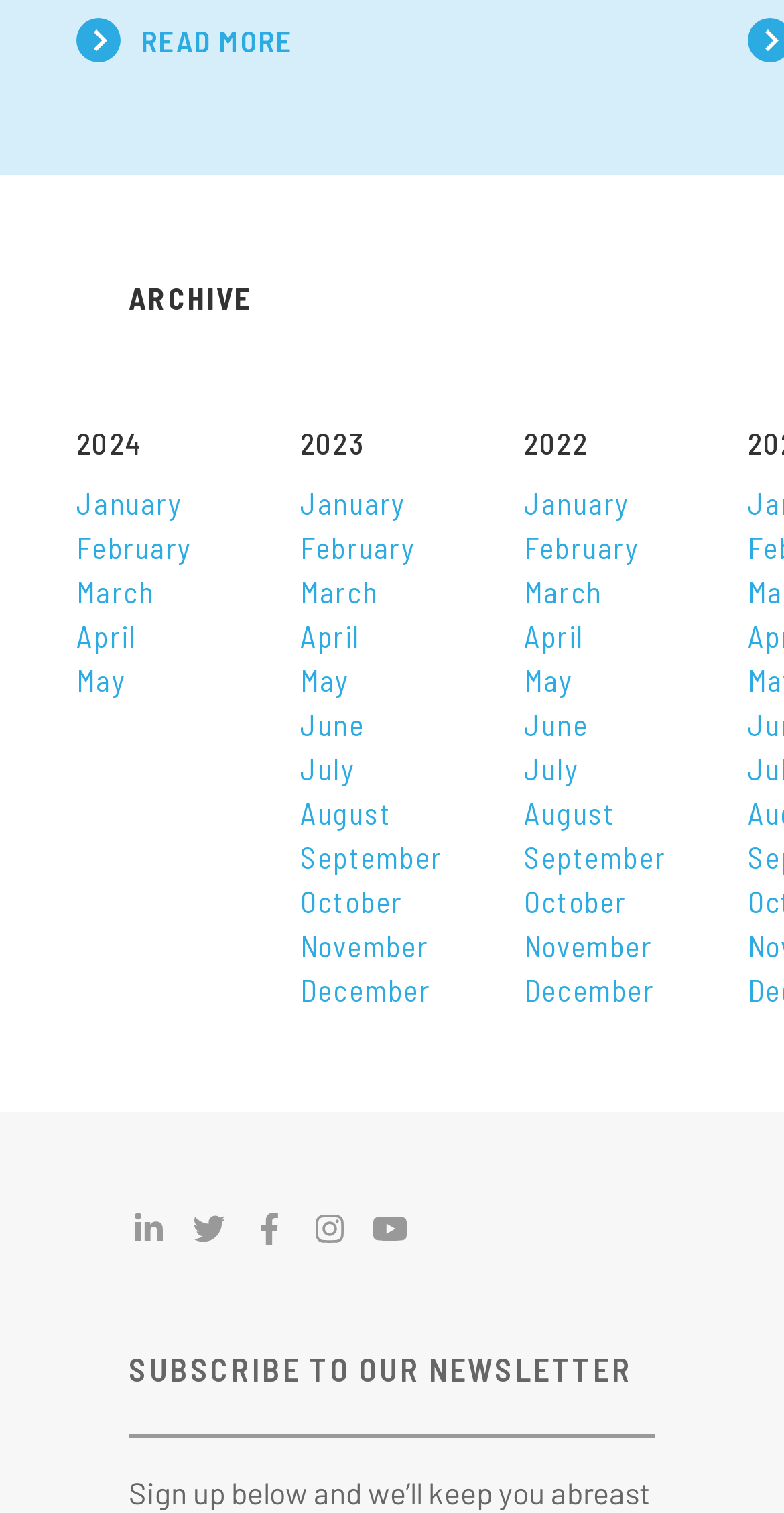Determine the bounding box for the UI element as described: "Read more". The coordinates should be represented as four float numbers between 0 and 1, formatted as [left, top, right, bottom].

[0.097, 0.012, 0.374, 0.041]